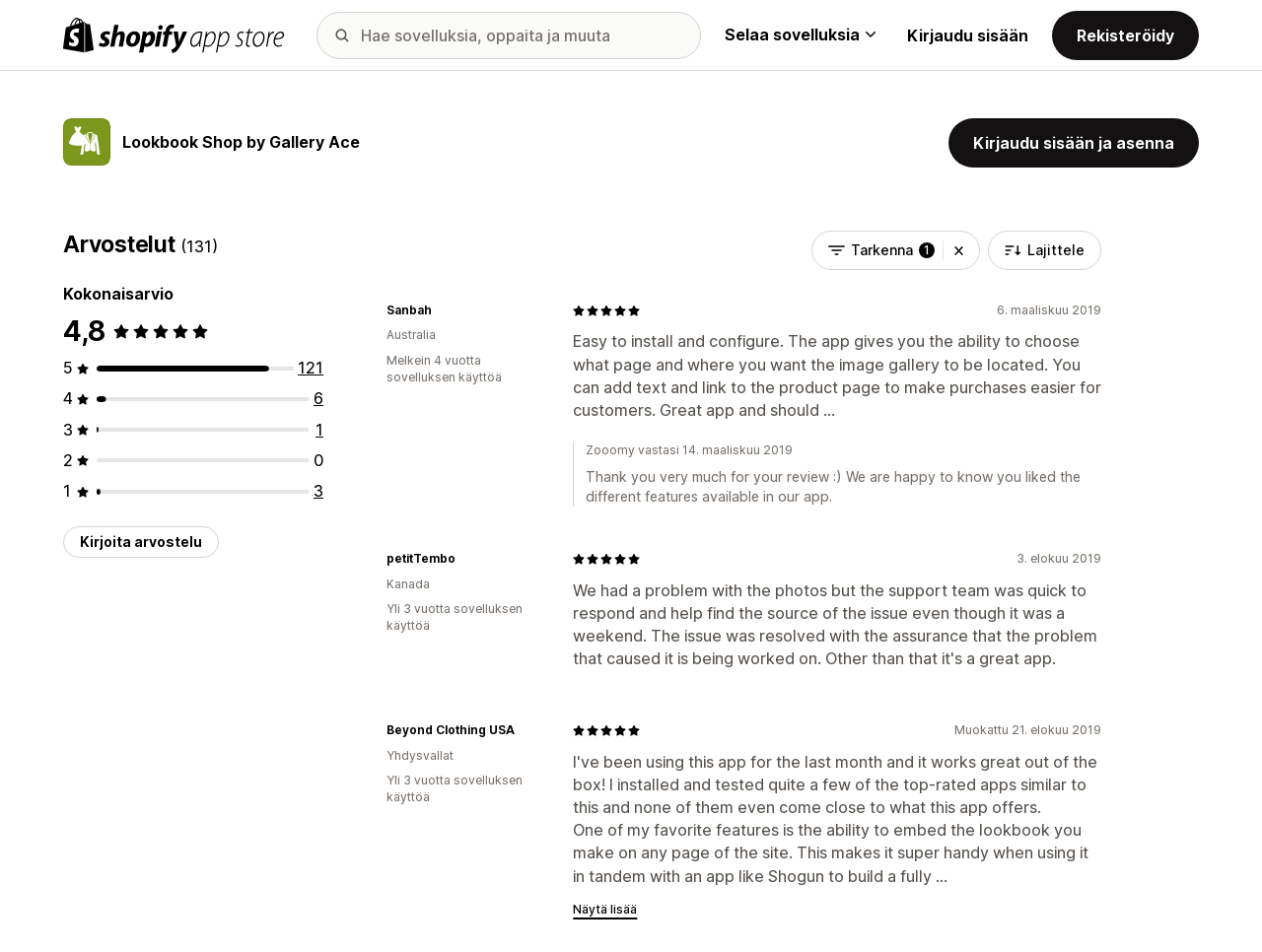Identify the bounding box coordinates for the element you need to click to achieve the following task: "Filter reviews". The coordinates must be four float values ranging from 0 to 1, formatted as [left, top, right, bottom].

[0.643, 0.242, 0.777, 0.284]